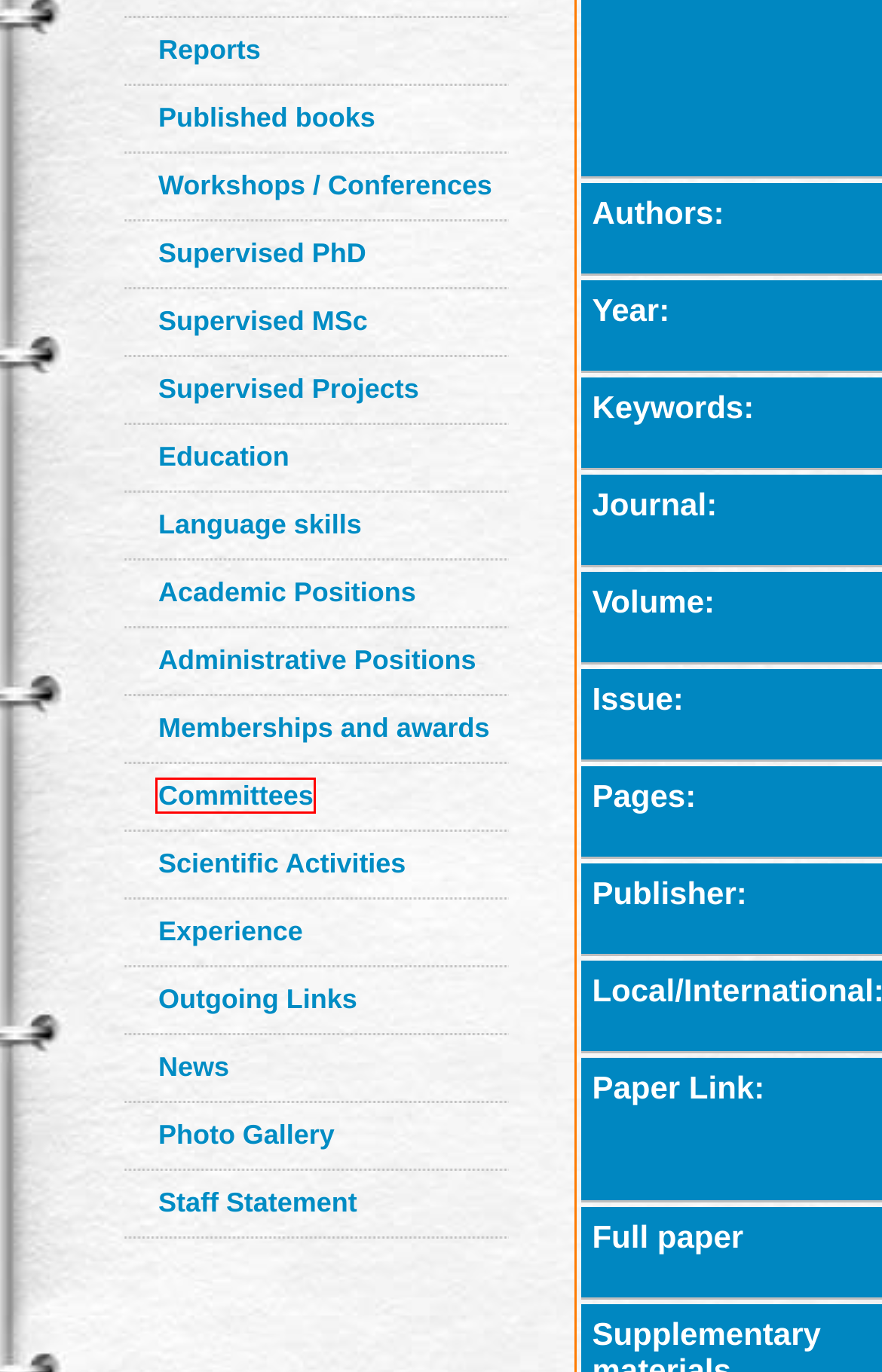Observe the screenshot of a webpage with a red bounding box highlighting an element. Choose the webpage description that accurately reflects the new page after the element within the bounding box is clicked. Here are the candidates:
A. Ahmad Taher Azar|Memberships and Awards
B. Ahmad Taher Azar|Academic Positions
C. Ahmad Taher Azar|Workshops - Conferences
D. Ahmad Taher Azar|Education
E. Ahmad Taher Azar|photos
F. Ahmad Taher Azar|Committees
G. Ahmad Taher Azar|Supervised Projects
H. Ahmad Taher Azar|Language Skills

F